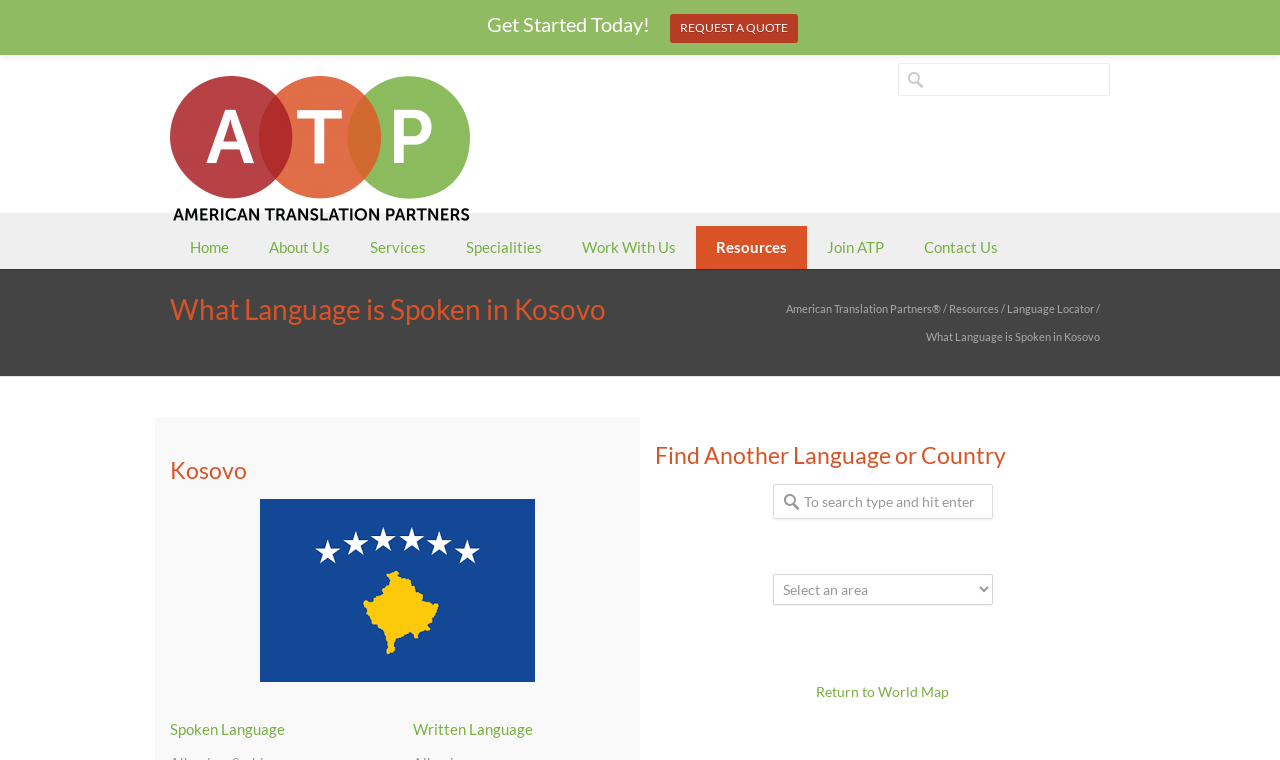Please find the bounding box coordinates of the section that needs to be clicked to achieve this instruction: "Search for a language or country".

[0.604, 0.637, 0.775, 0.683]